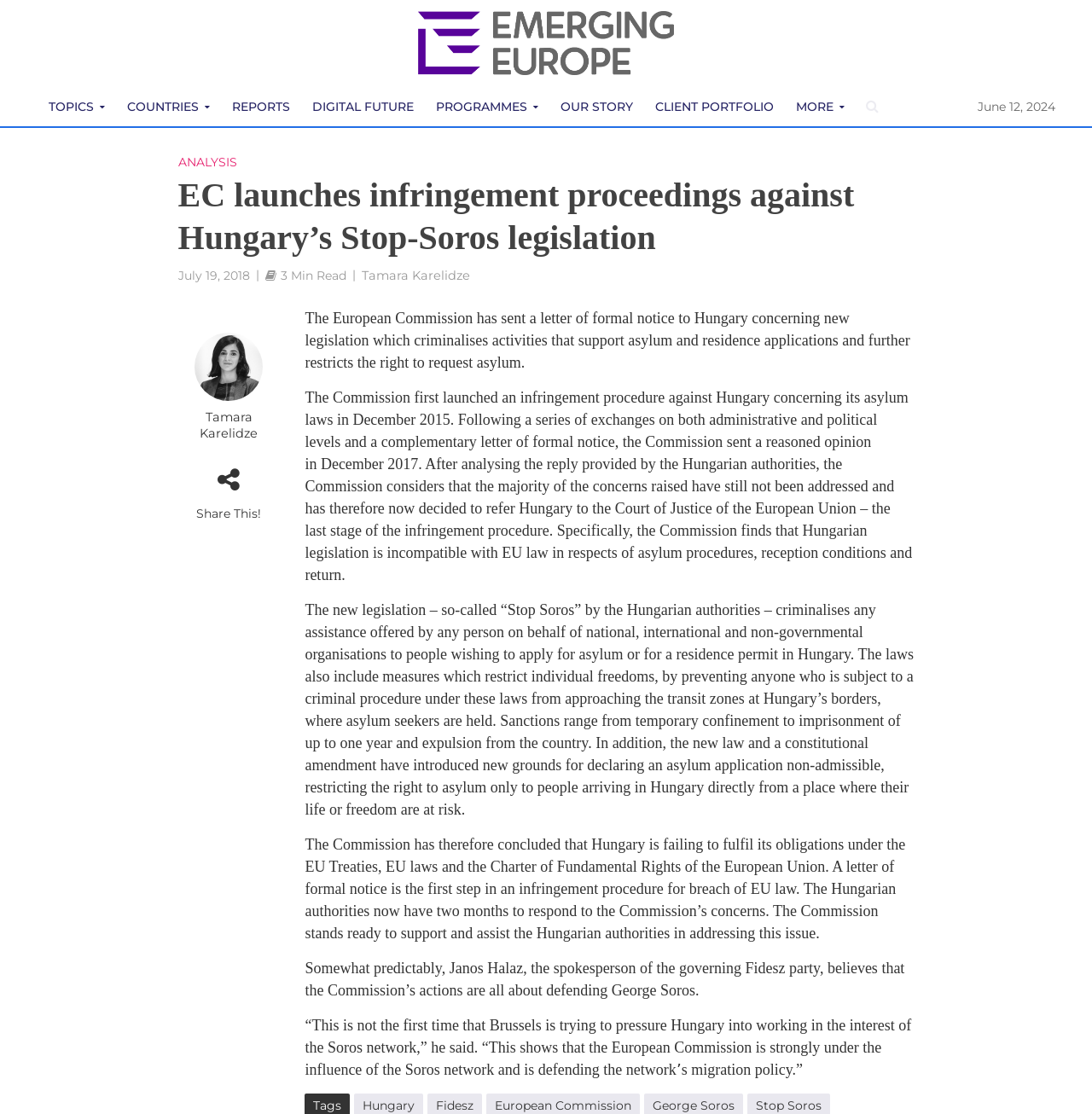Extract the bounding box coordinates for the UI element described by the text: "Analysis". The coordinates should be in the form of [left, top, right, bottom] with values between 0 and 1.

[0.163, 0.138, 0.217, 0.156]